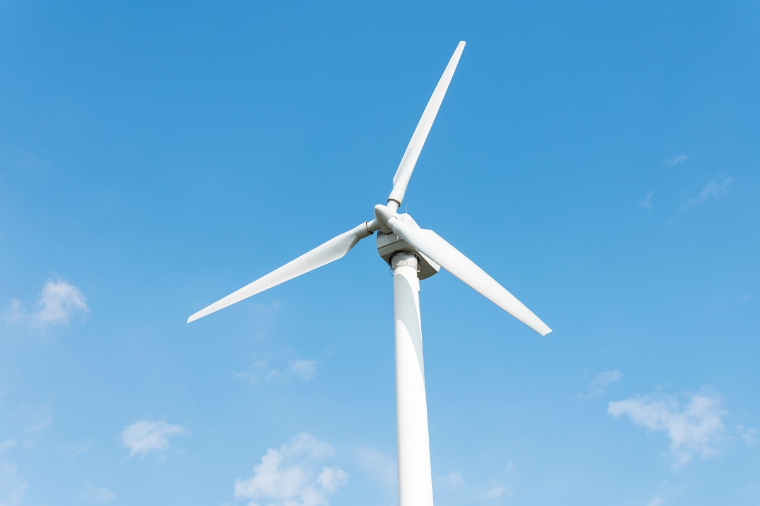Describe in detail everything you see in the image.

The image depicts a tall wind turbine against a bright blue sky, showcasing its three large blades spinning gracefully in the breeze. This visual emphasizes the concept of renewable energy sources, highlighting wind energy as a sustainable alternative to fossil fuels. Wind turbines like the one shown are essential for reducing carbon footprints and energy expenses, making them a vital part of modern energy solutions. As communities increasingly turn to green technologies, this image serves as a reminder of the potential of wind power in creating a cleaner, more sustainable future.